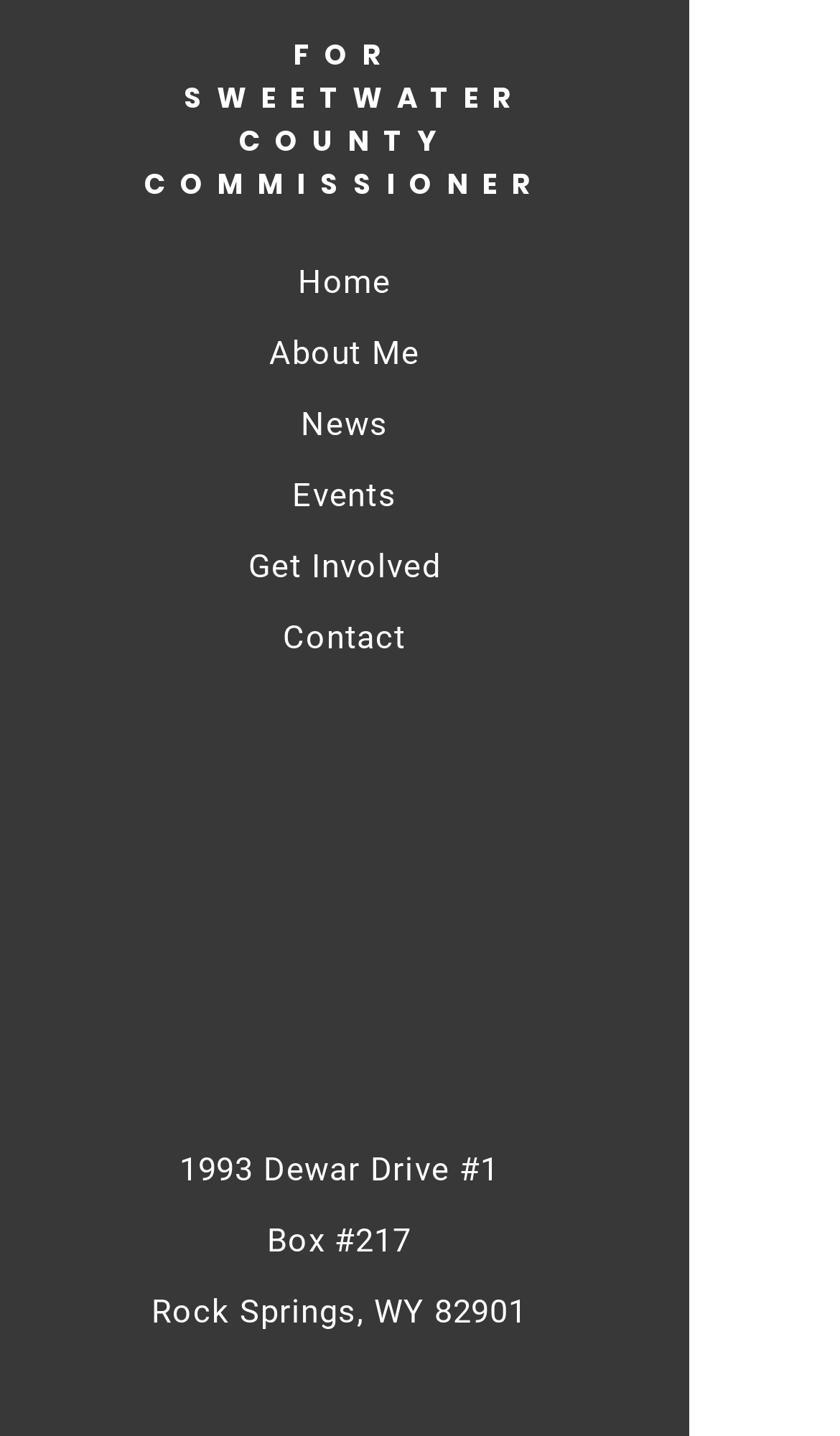Provide the bounding box coordinates for the UI element that is described as: "October 14th, 2023October 14th, 2023".

None